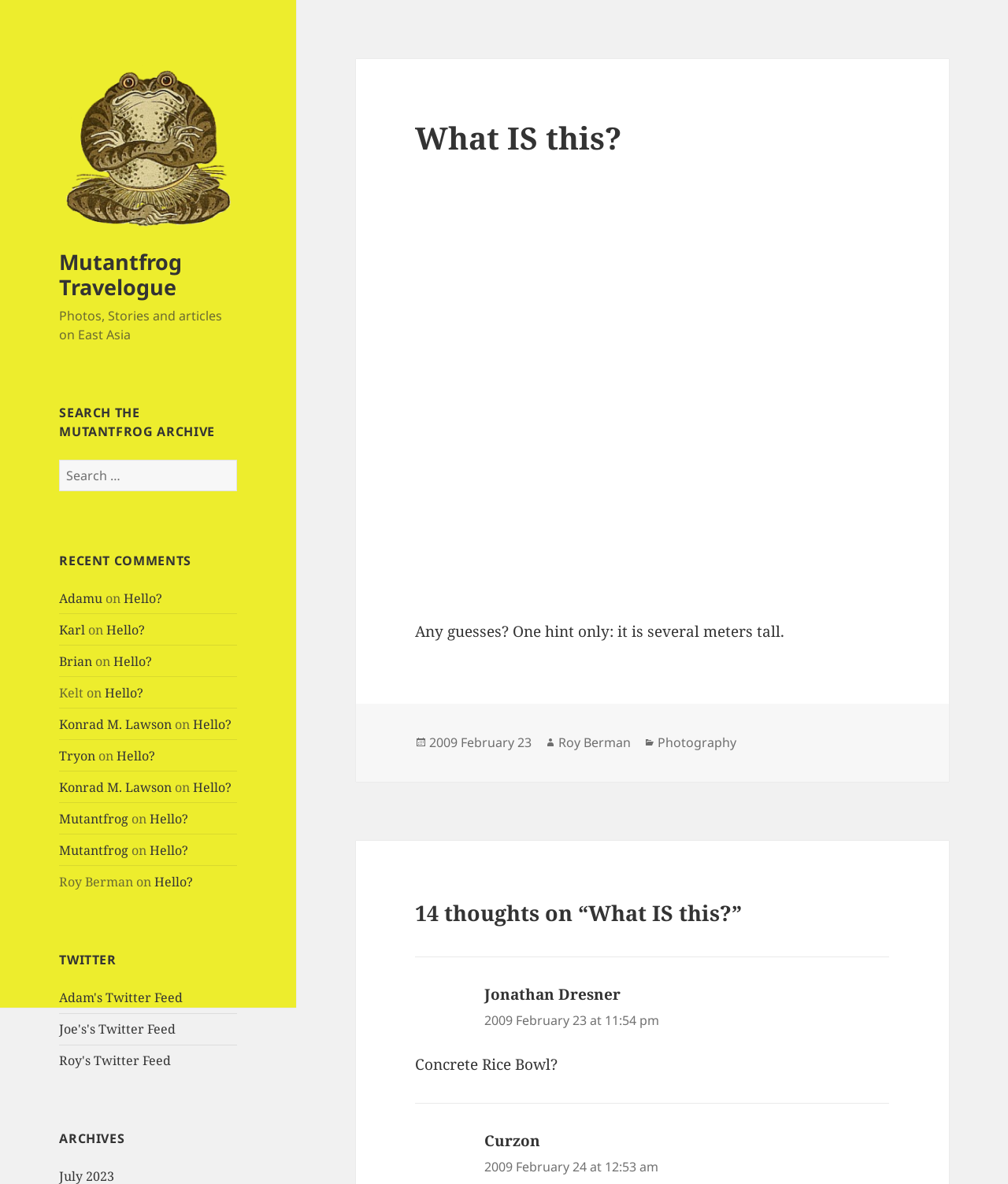Analyze the image and deliver a detailed answer to the question: How many Twitter feeds are listed?

The Twitter feeds section is located near the bottom of the webpage, and it lists three Twitter feeds, namely Adam's Twitter Feed, Joe's Twitter Feed, and Roy's Twitter Feed.